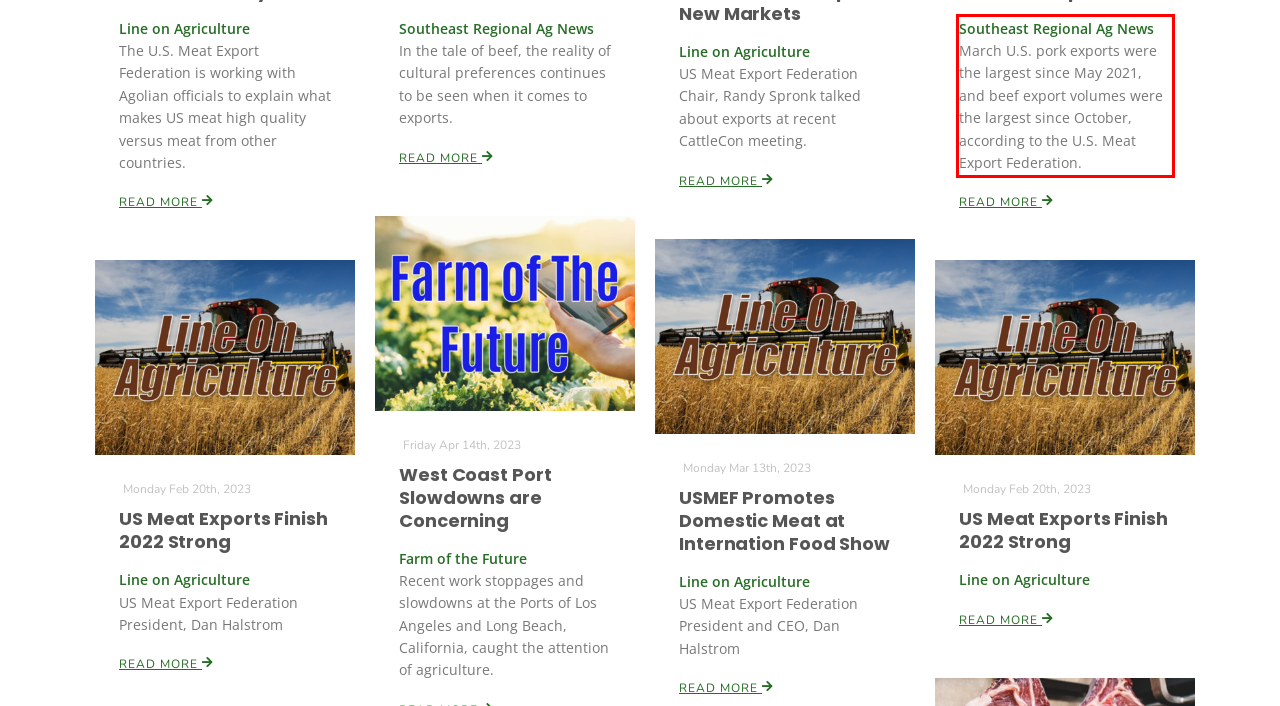Using the webpage screenshot, recognize and capture the text within the red bounding box.

Southeast Regional Ag News March U.S. pork exports were the largest since May 2021, and beef export volumes were the largest since October, according to the U.S. Meat Export Federation.